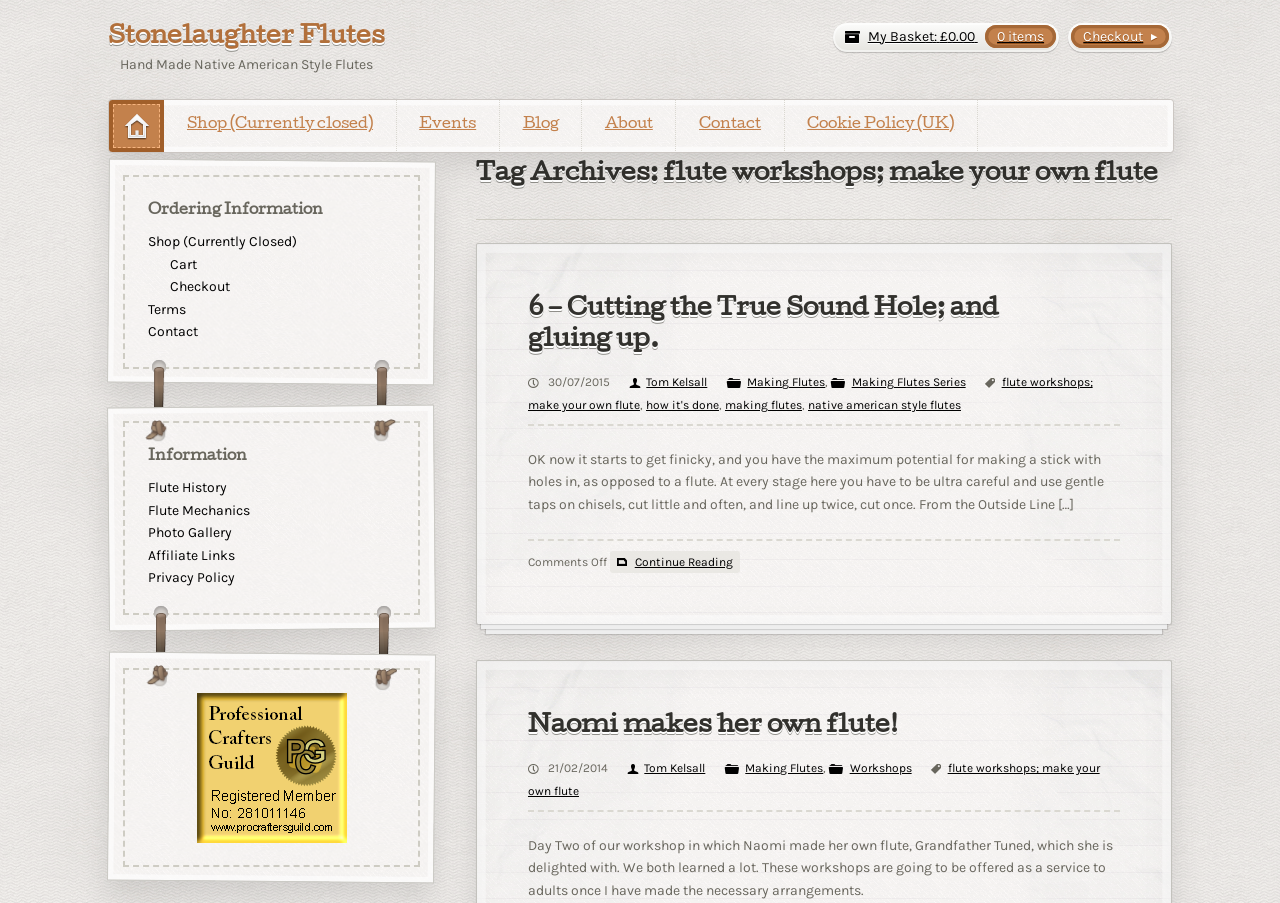Locate the bounding box of the UI element described by: "Naomi makes her own flute!" in the given webpage screenshot.

[0.412, 0.793, 0.702, 0.817]